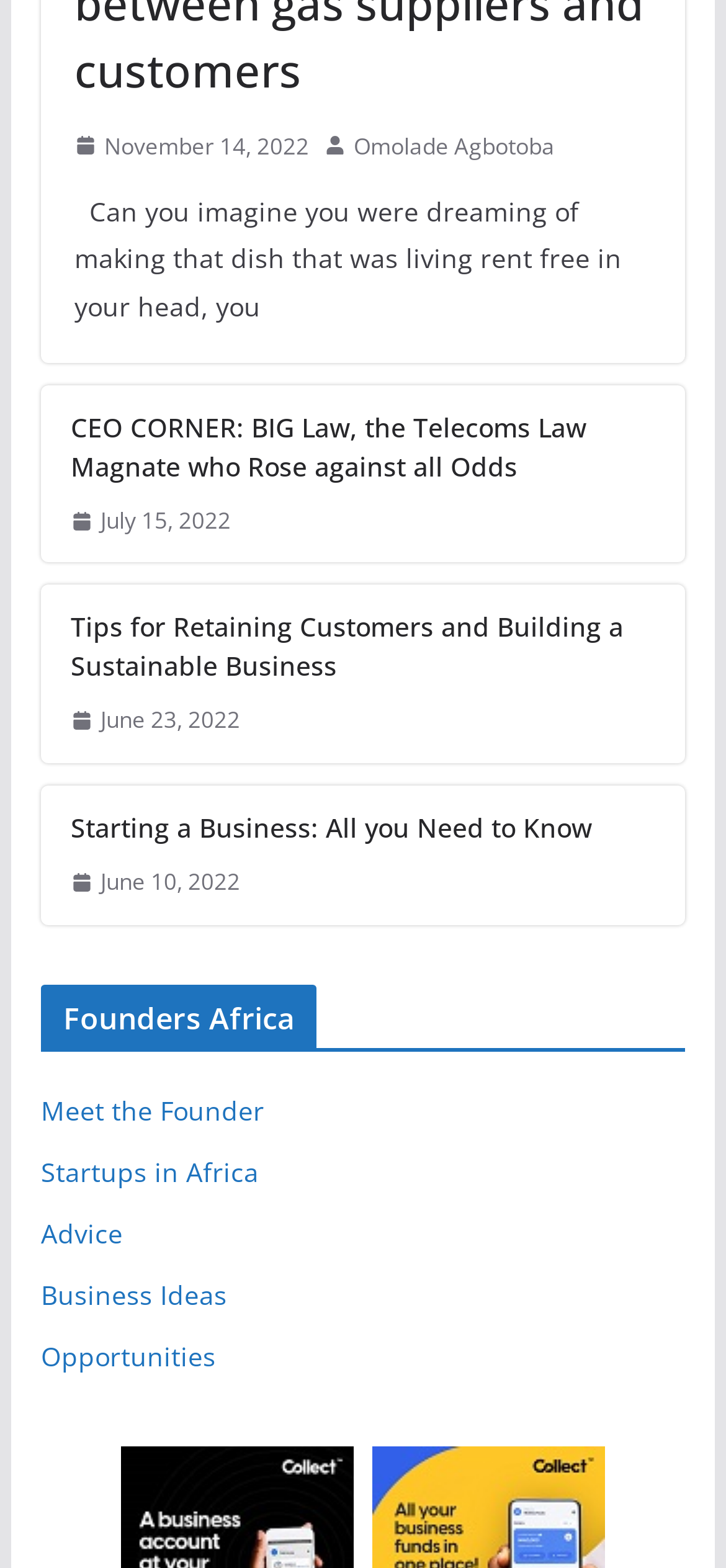Please find and report the bounding box coordinates of the element to click in order to perform the following action: "Read the 'Revolutionizing Recruitment: The Power of a Recurinment Agency' article". The coordinates should be expressed as four float numbers between 0 and 1, in the format [left, top, right, bottom].

None